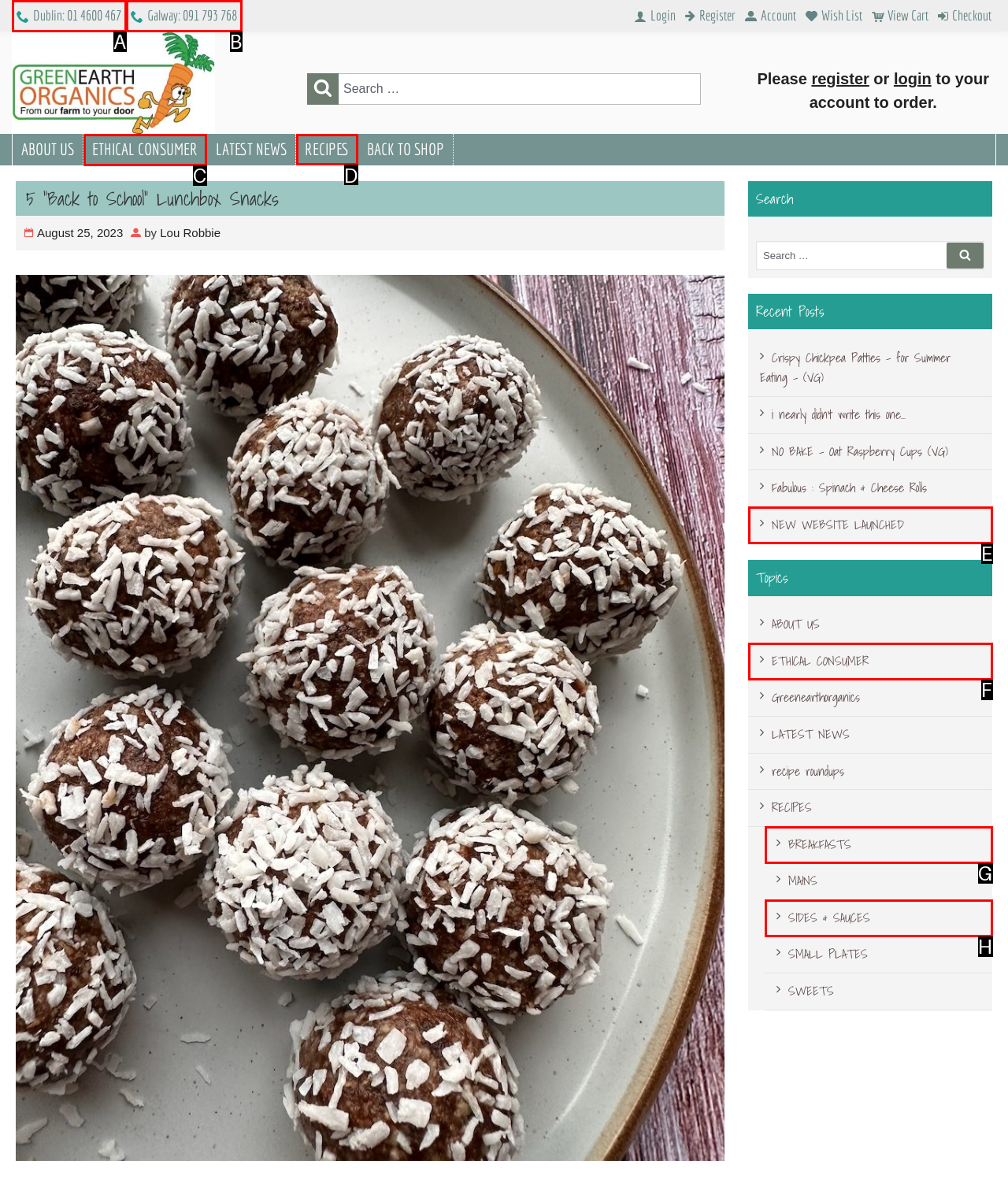Which option should you click on to fulfill this task: Explore the 'RECIPES' category? Answer with the letter of the correct choice.

D